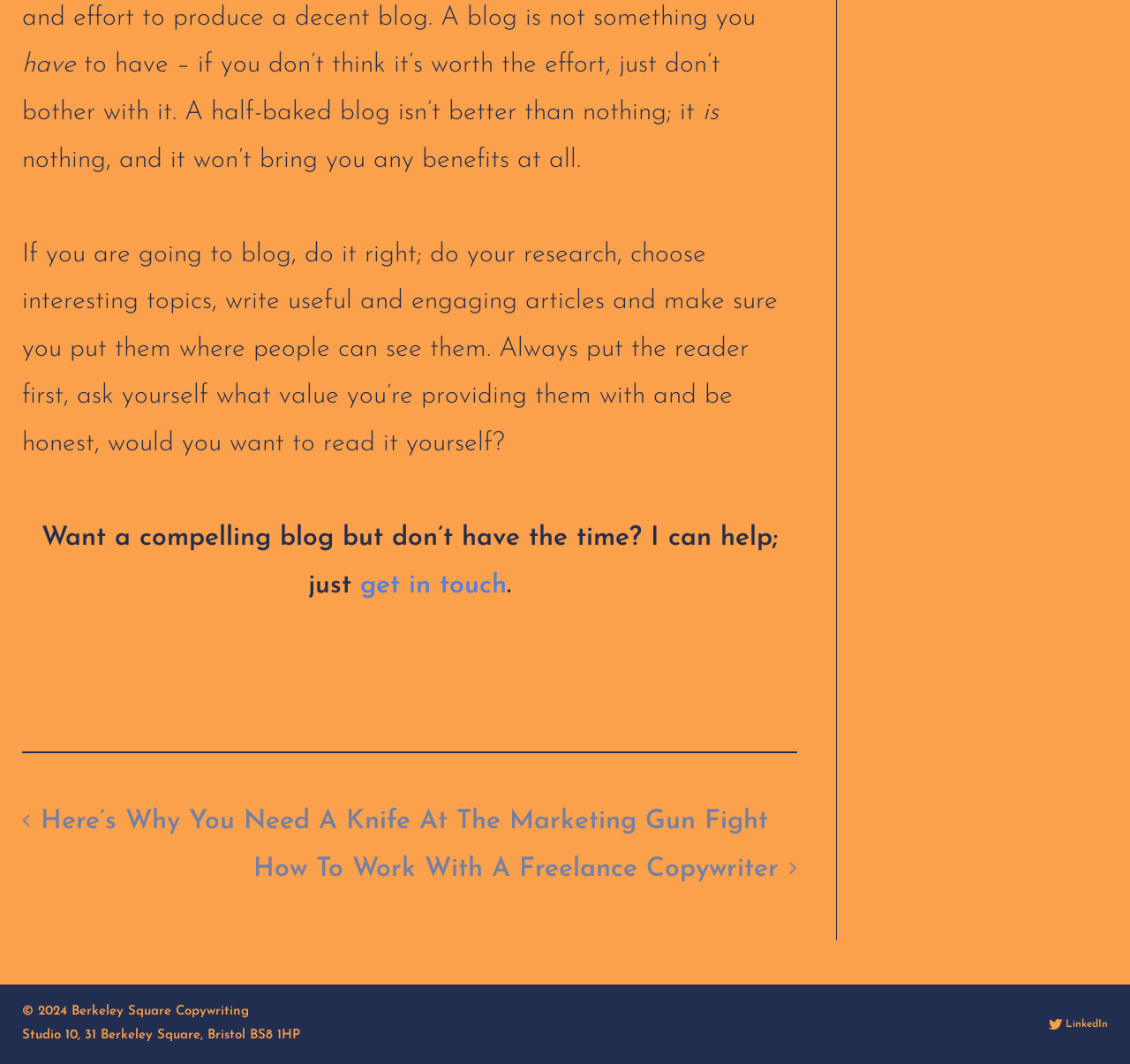What is the tone of the blog post?
Based on the visual, give a brief answer using one word or a short phrase.

advisory